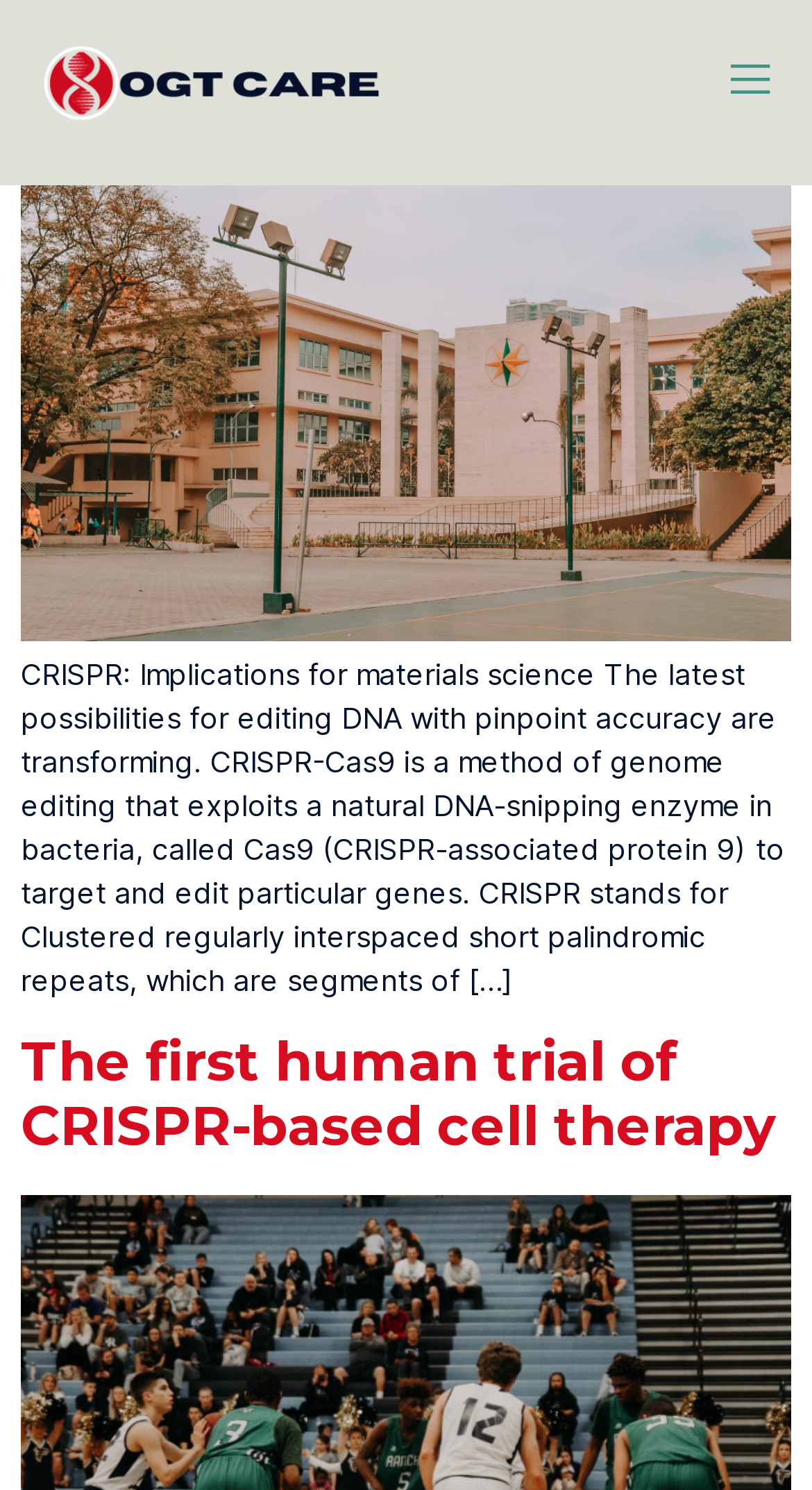Extract the bounding box coordinates for the UI element described by the text: "CRISPR: Implications for materials science". The coordinates should be in the form of [left, top, right, bottom] with values between 0 and 1.

[0.026, 0.009, 0.872, 0.097]